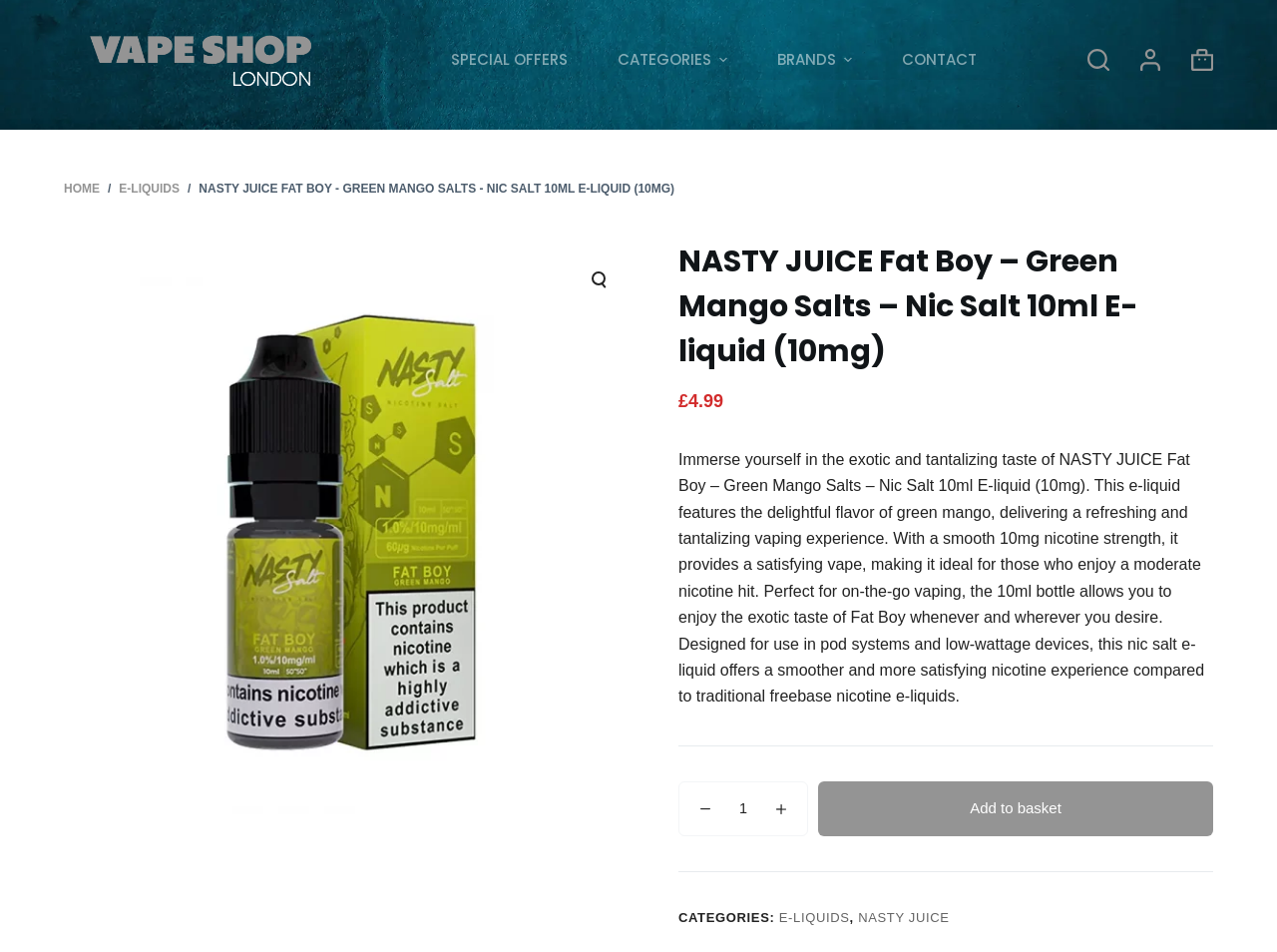Pinpoint the bounding box coordinates of the clickable element needed to complete the instruction: "Click the VAPE SHOP LONDON LOGO". The coordinates should be provided as four float numbers between 0 and 1: [left, top, right, bottom].

[0.05, 0.029, 0.262, 0.097]